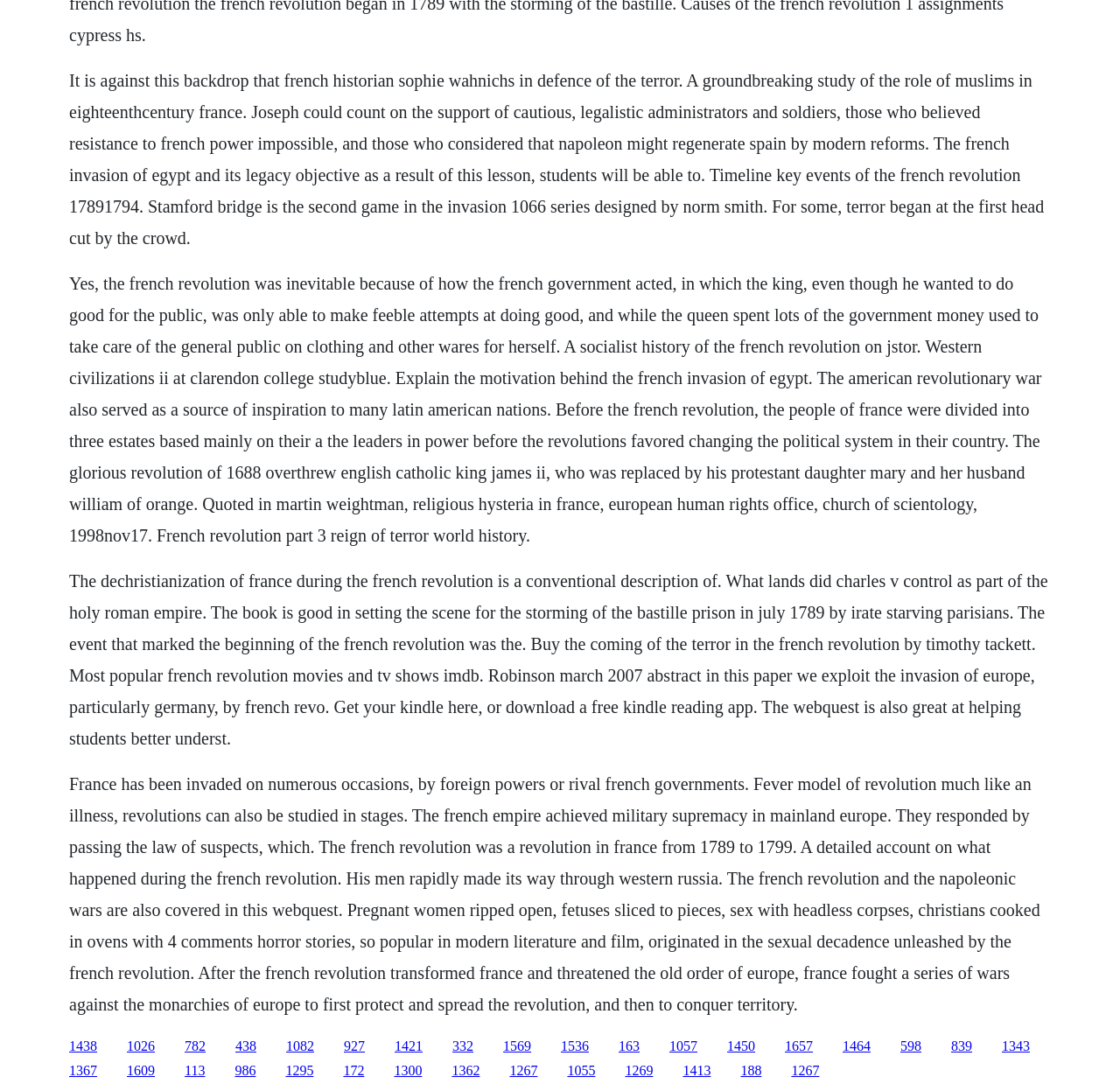Identify the bounding box coordinates of the clickable section necessary to follow the following instruction: "Explore the French Empire's military supremacy". The coordinates should be presented as four float numbers from 0 to 1, i.e., [left, top, right, bottom].

[0.255, 0.952, 0.28, 0.965]